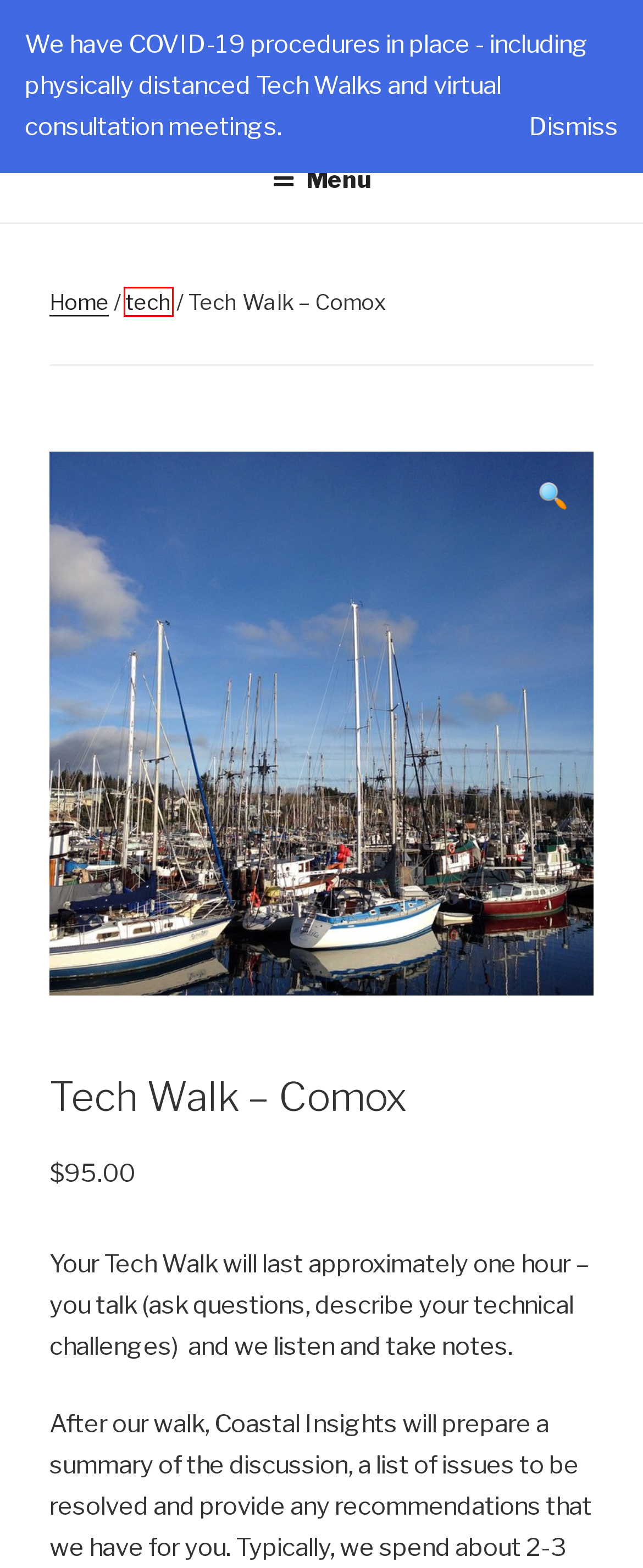You have a screenshot of a webpage with a red bounding box around a UI element. Determine which webpage description best matches the new webpage that results from clicking the element in the bounding box. Here are the candidates:
A. Tech Walk – Qualicum – Coastal Insights
B. Tech Walk – Nanaimo – Coastal Insights
C. Mappy Birthday – Map, Plan and Promote Birthday Adventures
D. tech – Coastal Insights
E. Happy World Oceans Day – Coastal Insights
F. Coastal Insights – Technology Solutions and Media Arts
G. Tech Walk – Parksville – Coastal Insights
H. Clients – Coastal Insights

D